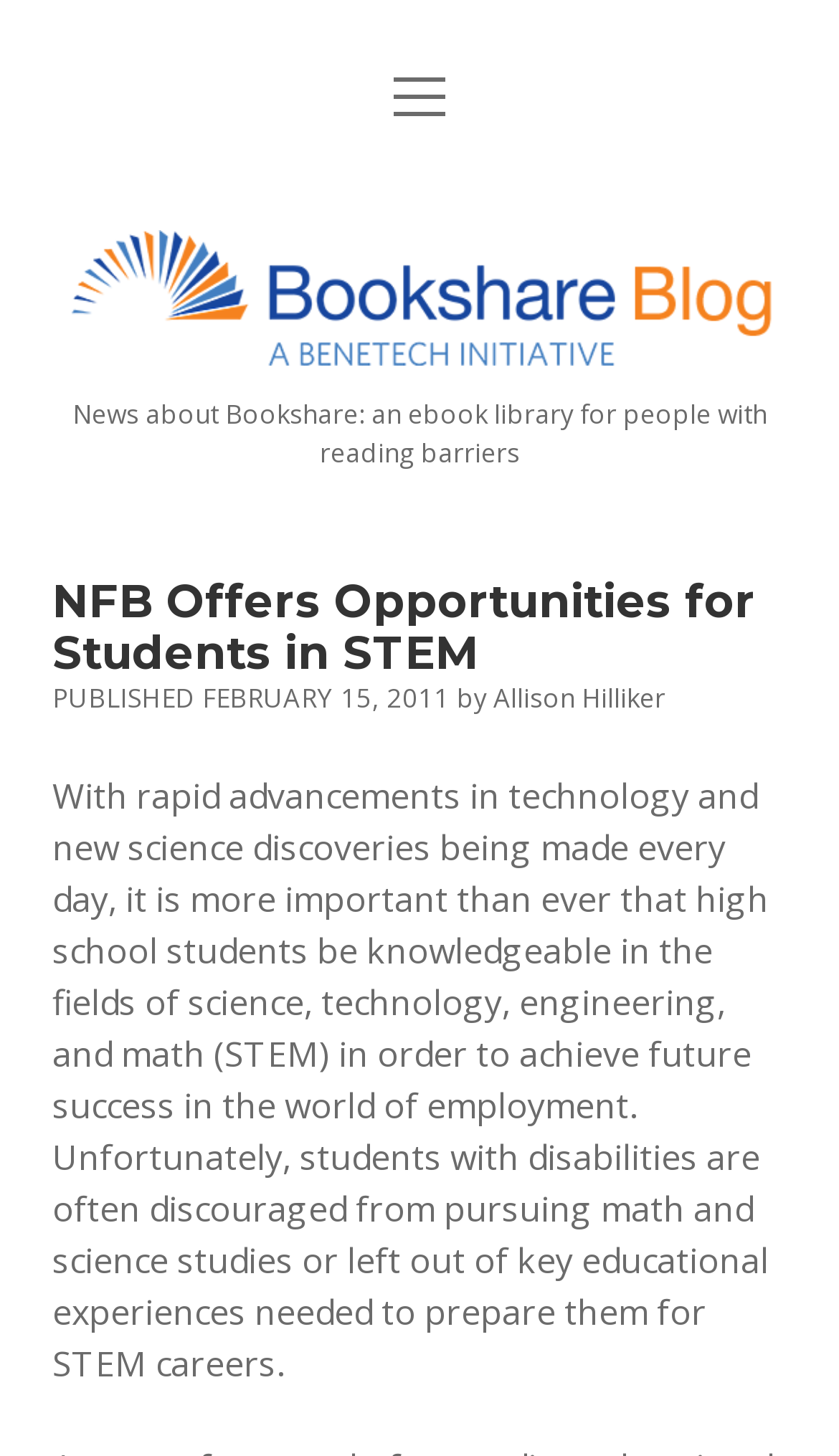What is the purpose of the search box?
Kindly give a detailed and elaborate answer to the question.

I inferred the purpose of the search box by looking at the static text element that contains the text 'Search' and the search box element itself, which suggests that the search box is used to search the blog for relevant content.